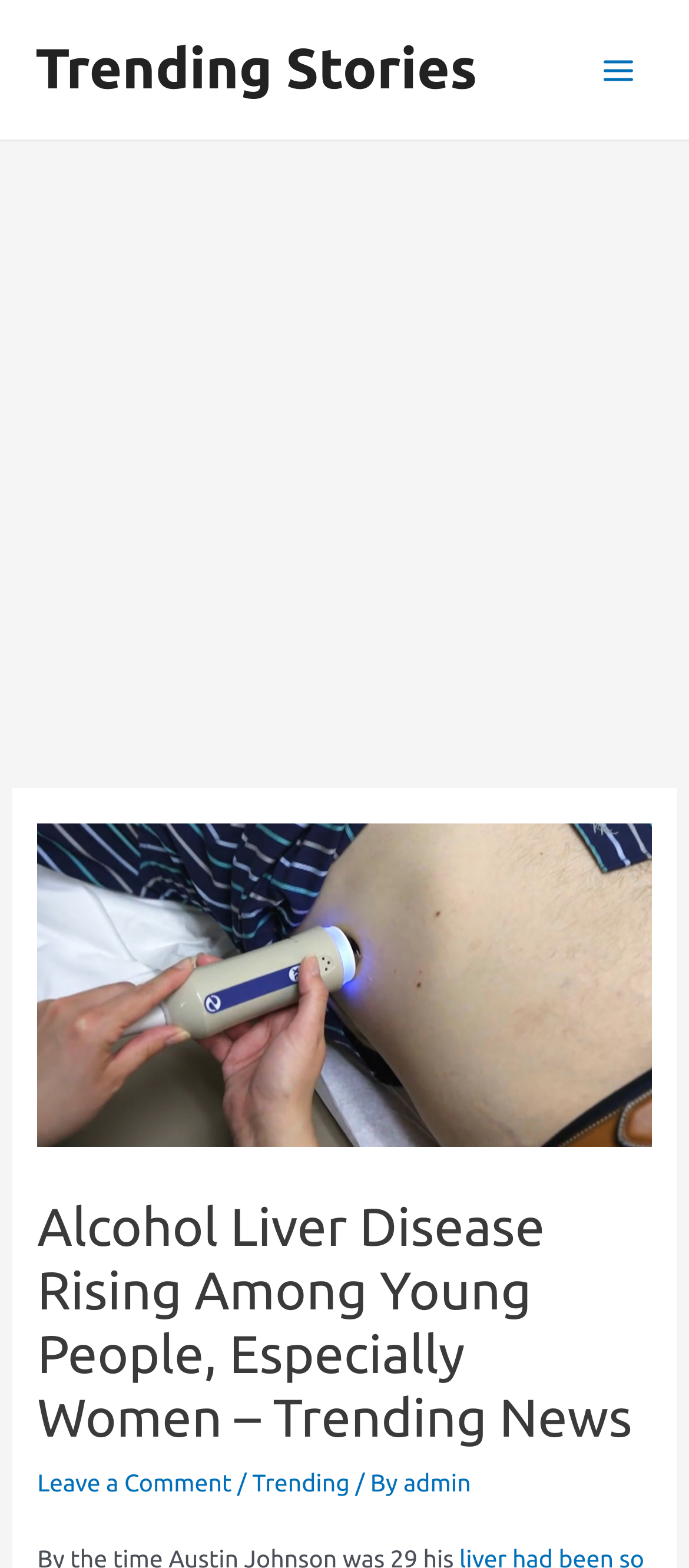Provide a one-word or one-phrase answer to the question:
What is the topic of the article?

Alcohol liver disease